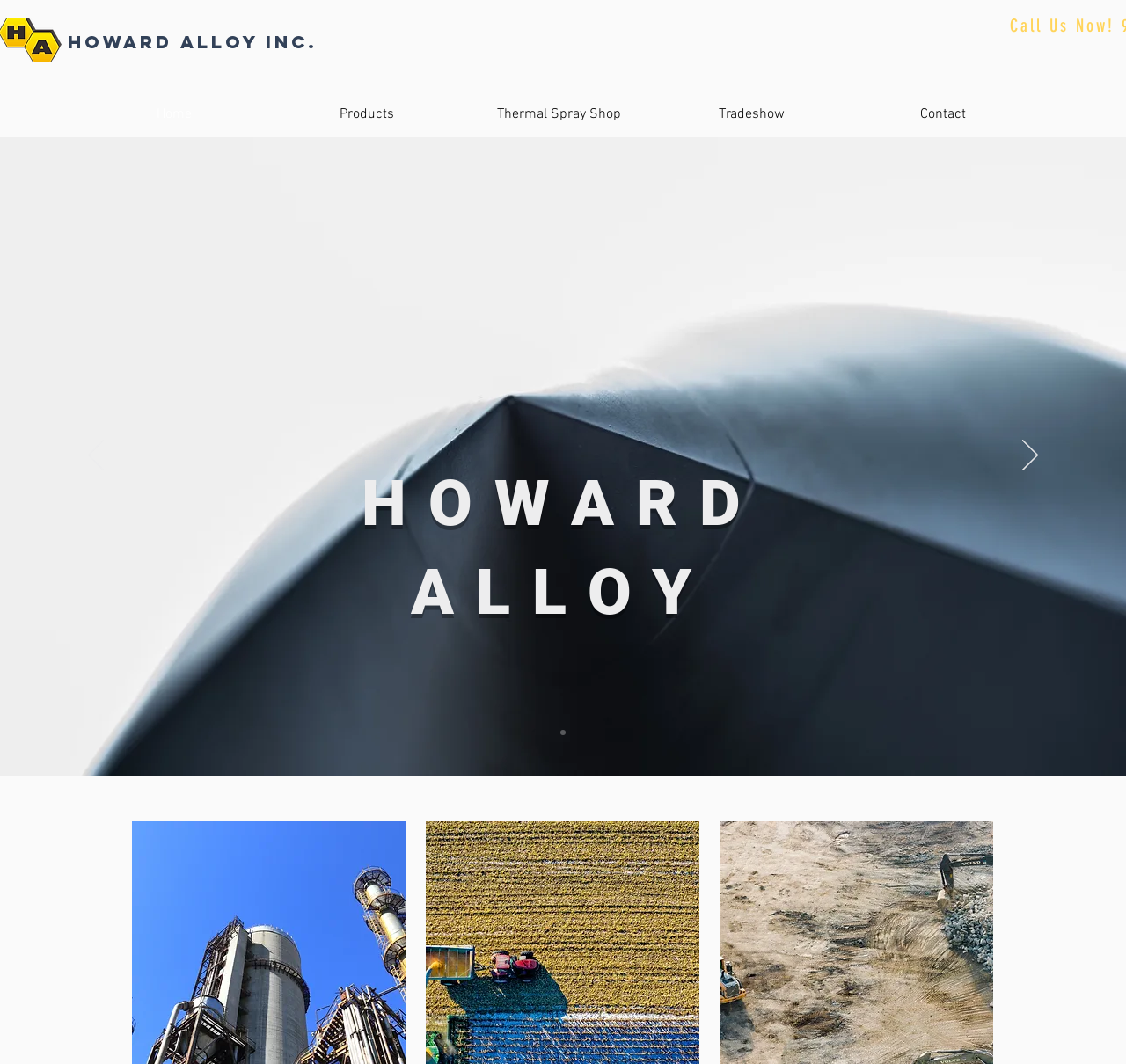What is the company name?
Refer to the image and give a detailed response to the question.

The company name can be found in the top-left corner of the webpage, where it is written as 'HOWARD ALLOY INC.' in a link format.